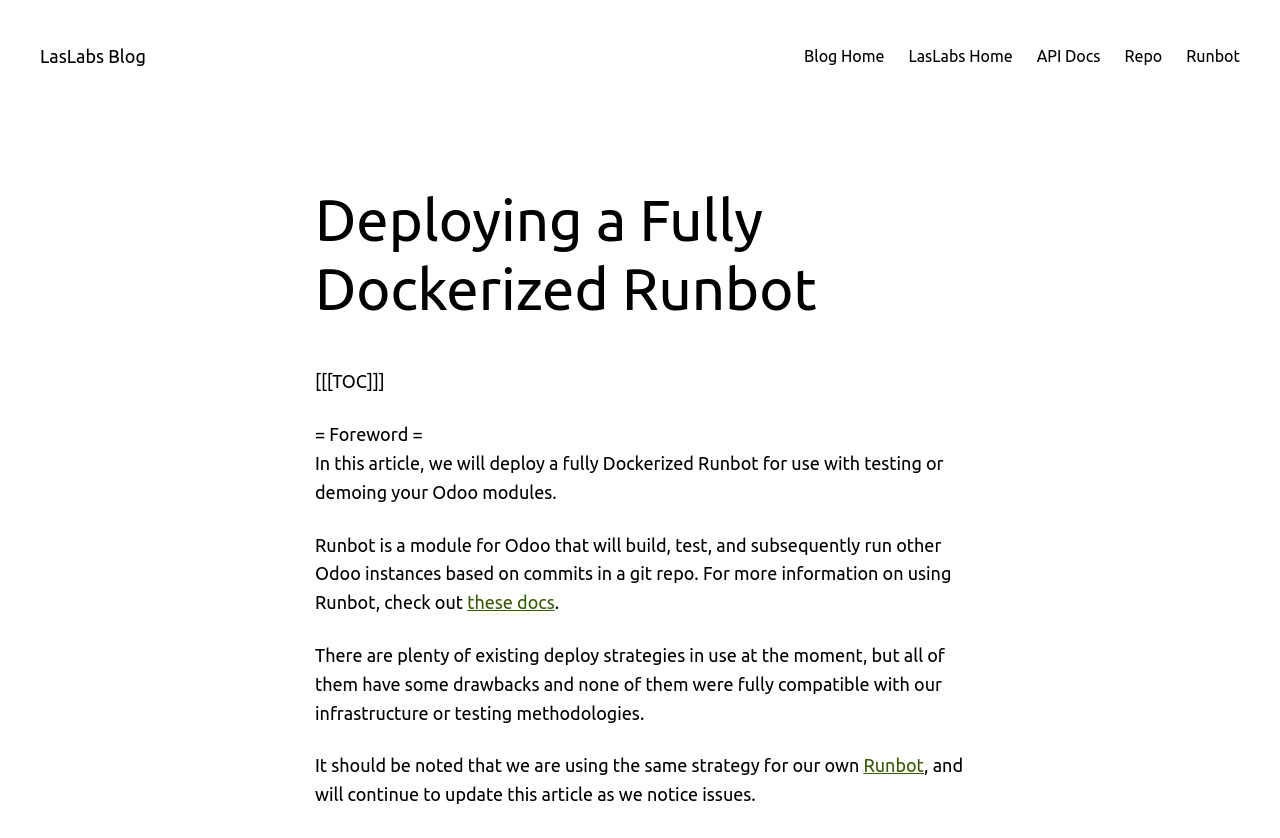Determine the bounding box coordinates of the clickable area required to perform the following instruction: "check out API Docs". The coordinates should be represented as four float numbers between 0 and 1: [left, top, right, bottom].

[0.81, 0.052, 0.86, 0.083]